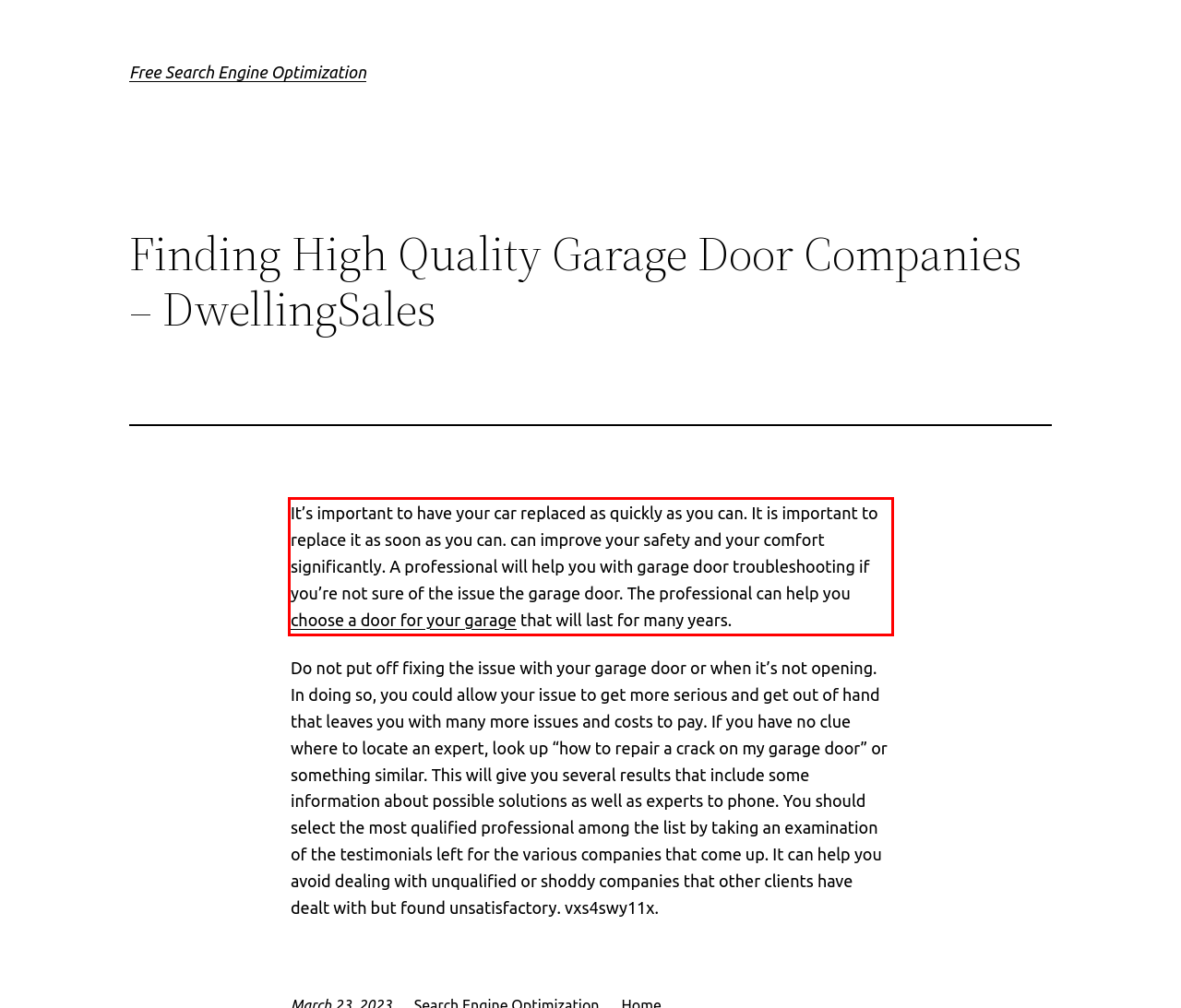Identify and transcribe the text content enclosed by the red bounding box in the given screenshot.

It’s important to have your car replaced as quickly as you can. It is important to replace it as soon as you can. can improve your safety and your comfort significantly. A professional will help you with garage door troubleshooting if you’re not sure of the issue the garage door. The professional can help you choose a door for your garage that will last for many years.